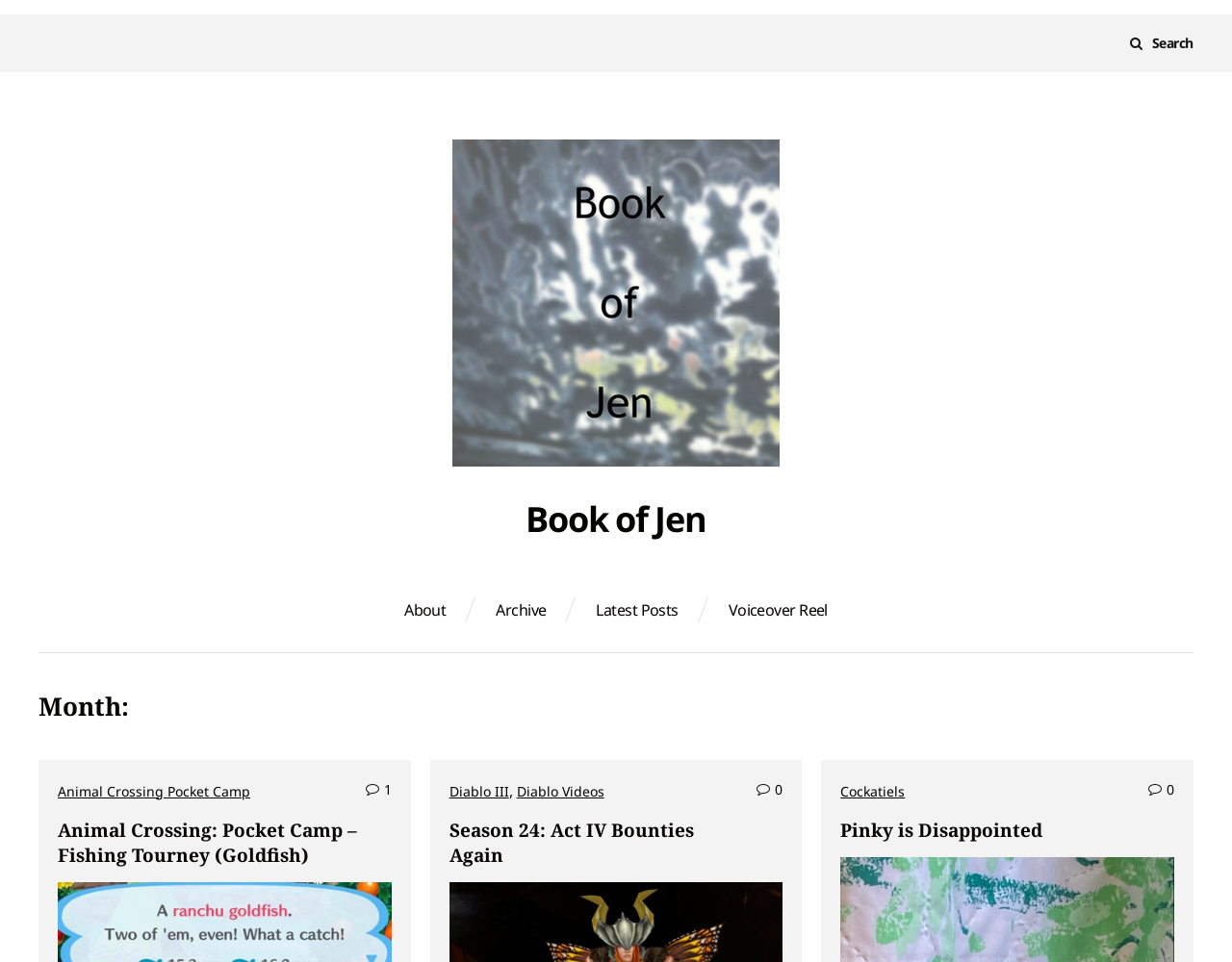Detail the various sections and features of the webpage.

This webpage is titled "September 2021 – Book of Jen" and appears to be a personal blog or journal. At the top right corner, there is a search button with a magnifying glass icon. Below the title, there is a prominent link to "Book of Jen" accompanied by an image, which is likely the blog's logo.

On the left side, there is a main navigation menu with links to "About", "Archive", "Latest Posts", and "Voiceover Reel". Below the navigation menu, there are three sections of content, each with a heading and links to specific posts.

The first section has a heading "Month:" and features a post about "Animal Crossing Pocket Camp" with a link to the post and a comment count. The second section has a heading "Animal Crossing: Pocket Camp – Fishing Tourney (Goldfish)" with a link to the post and a comment count. The third section has a heading "Diablo III" with links to related posts, including "Diablo Videos" and "Season 24: Act IV Bounties Again".

The third section also features a post about "Cockatiels" and another post about "Pinky is Disappointed" with a comment count. Each post has a heading and a link to the full article. Overall, the webpage appears to be a personal blog with various posts and articles about different topics, including gaming and personal life.